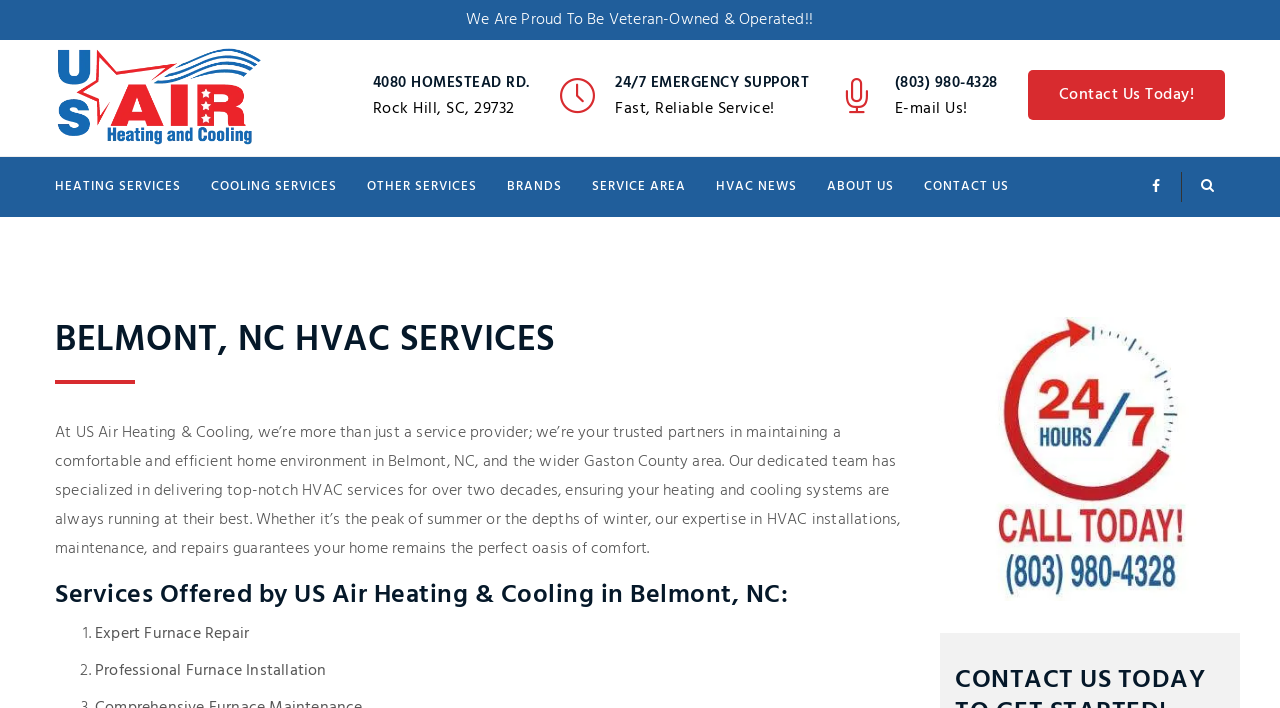Indicate the bounding box coordinates of the element that needs to be clicked to satisfy the following instruction: "Click the 'Contact Us Today!' link". The coordinates should be four float numbers between 0 and 1, i.e., [left, top, right, bottom].

[0.803, 0.099, 0.957, 0.169]